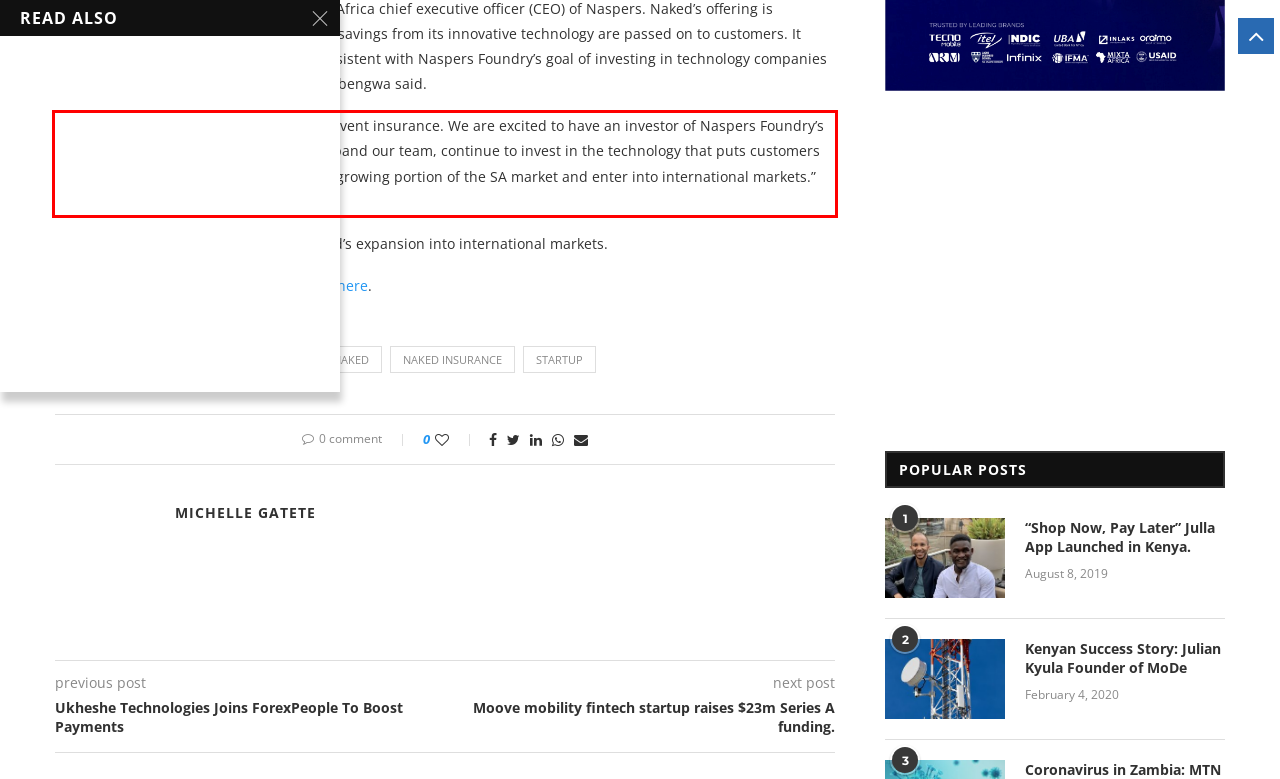Given a screenshot of a webpage, locate the red bounding box and extract the text it encloses.

“This is just the start of our journey to reinvent insurance. We are excited to have an investor of Naspers Foundry’s caliber on board to work with us as we expand our team, continue to invest in the technology that puts customers in control, meet the insurance needs of a growing portion of the SA market and enter into international markets.” Thomson added.